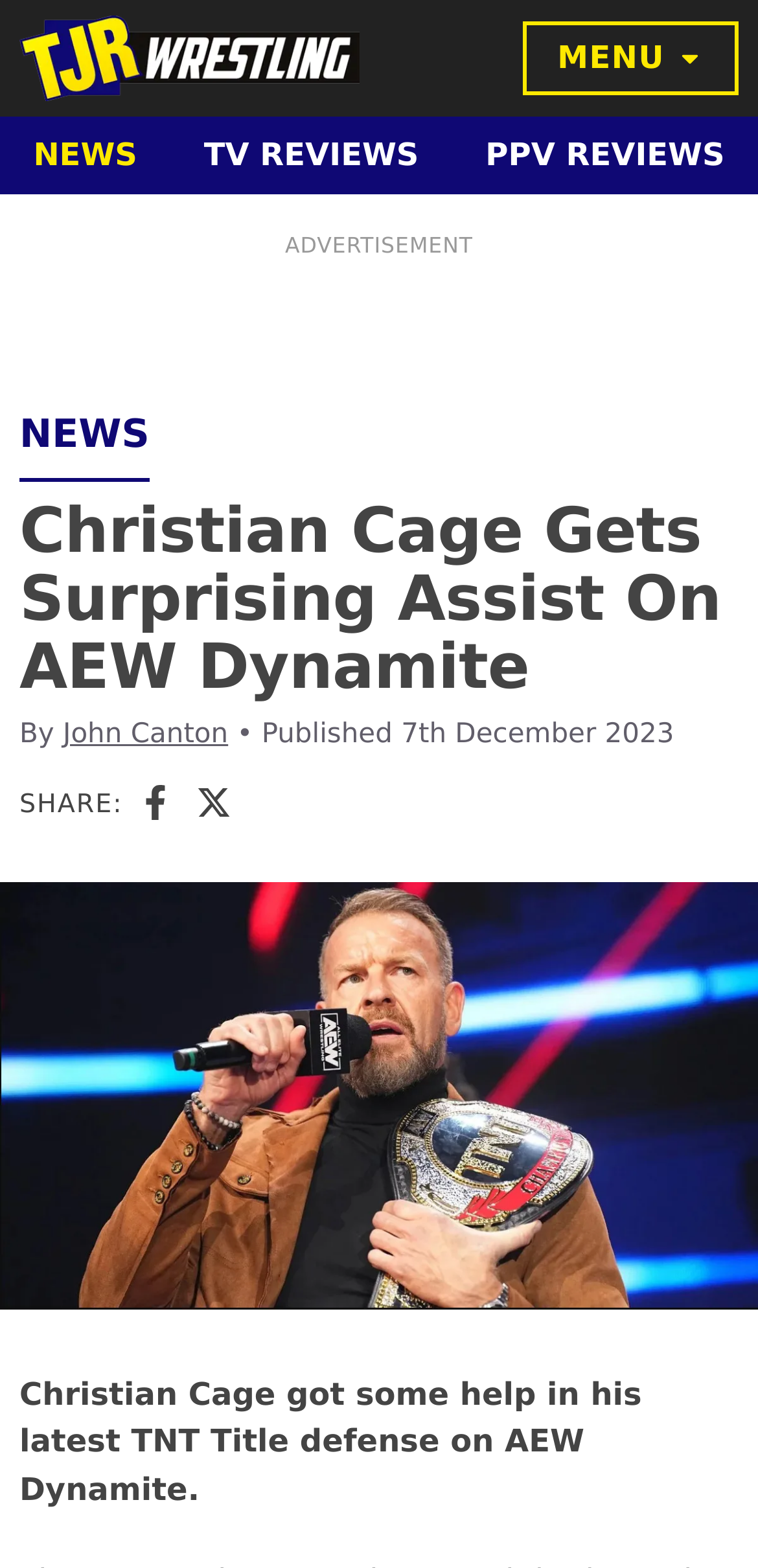Identify the bounding box coordinates of the clickable region necessary to fulfill the following instruction: "Go to NEWS page". The bounding box coordinates should be four float numbers between 0 and 1, i.e., [left, top, right, bottom].

[0.0, 0.075, 0.225, 0.124]